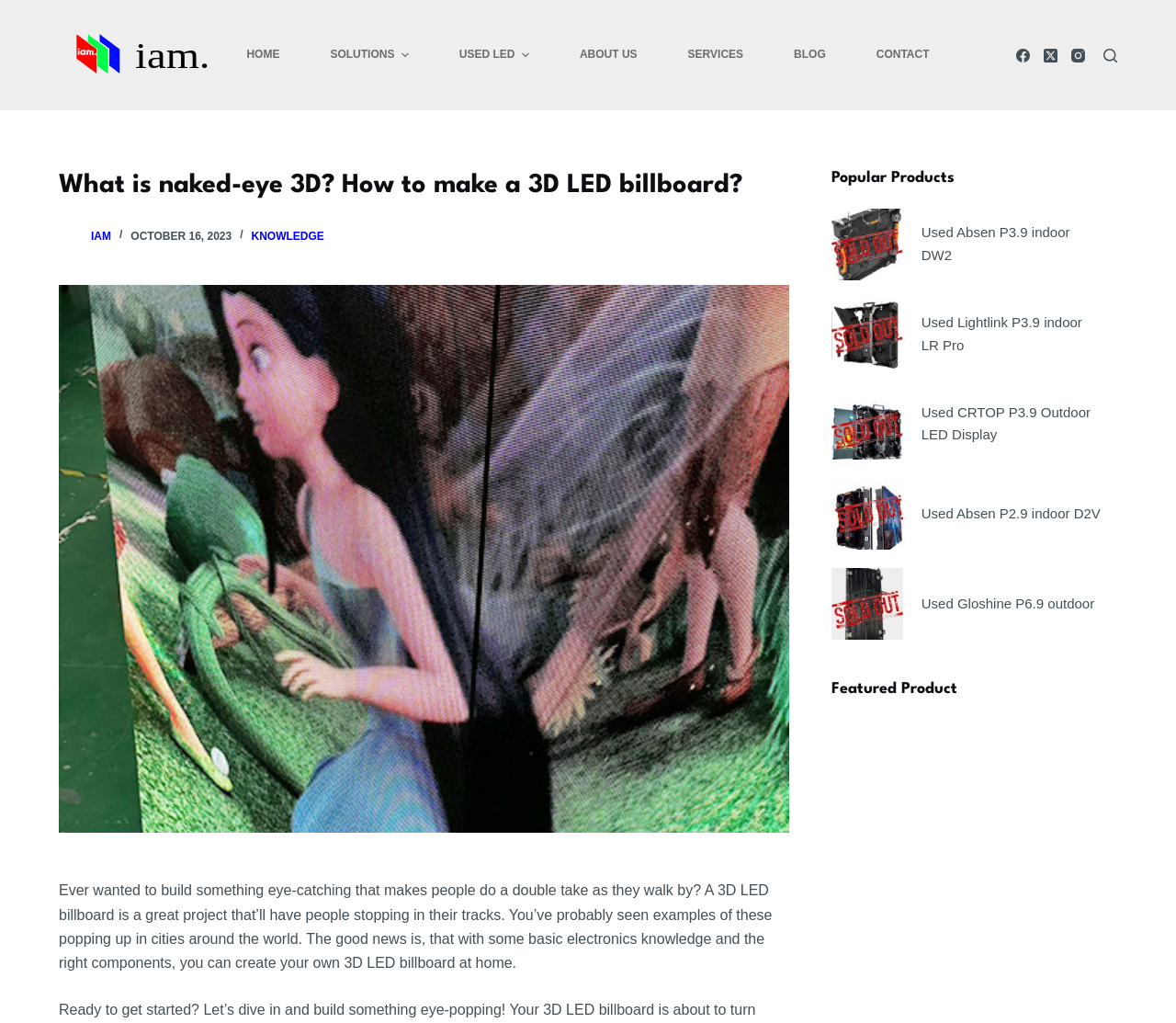Based on the provided description, "alt="Shop at Amazon.com!"", find the bounding box of the corresponding UI element in the screenshot.

None